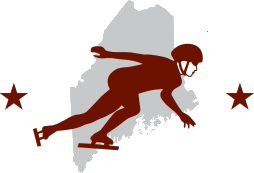Respond to the question below with a single word or phrase:
What is the shape behind the skater?

State of Maine